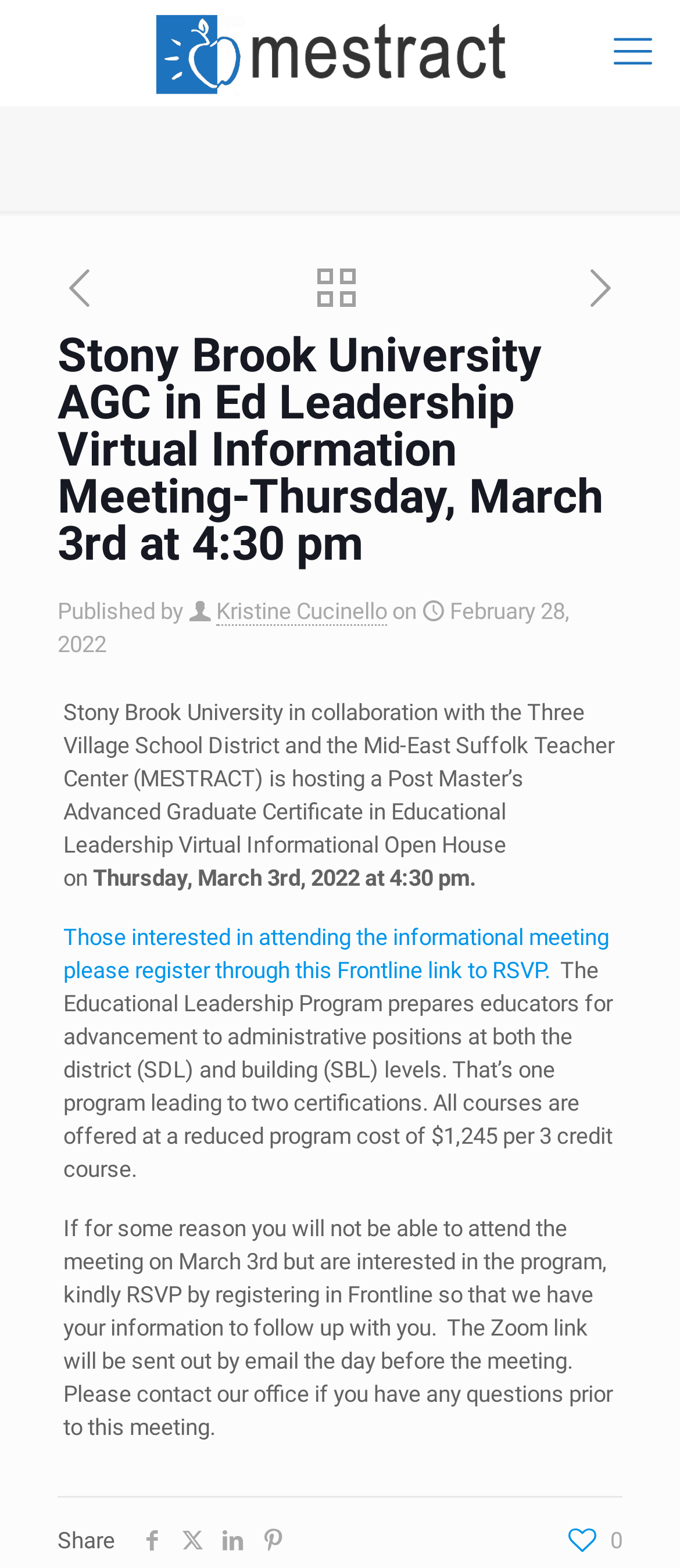What is the event date?
Refer to the image and give a detailed answer to the query.

I found the event date by looking at the text content of the webpage, specifically the sentence 'Thursday, March 3rd, 2022 at 4:30 pm.' which indicates the date and time of the event.